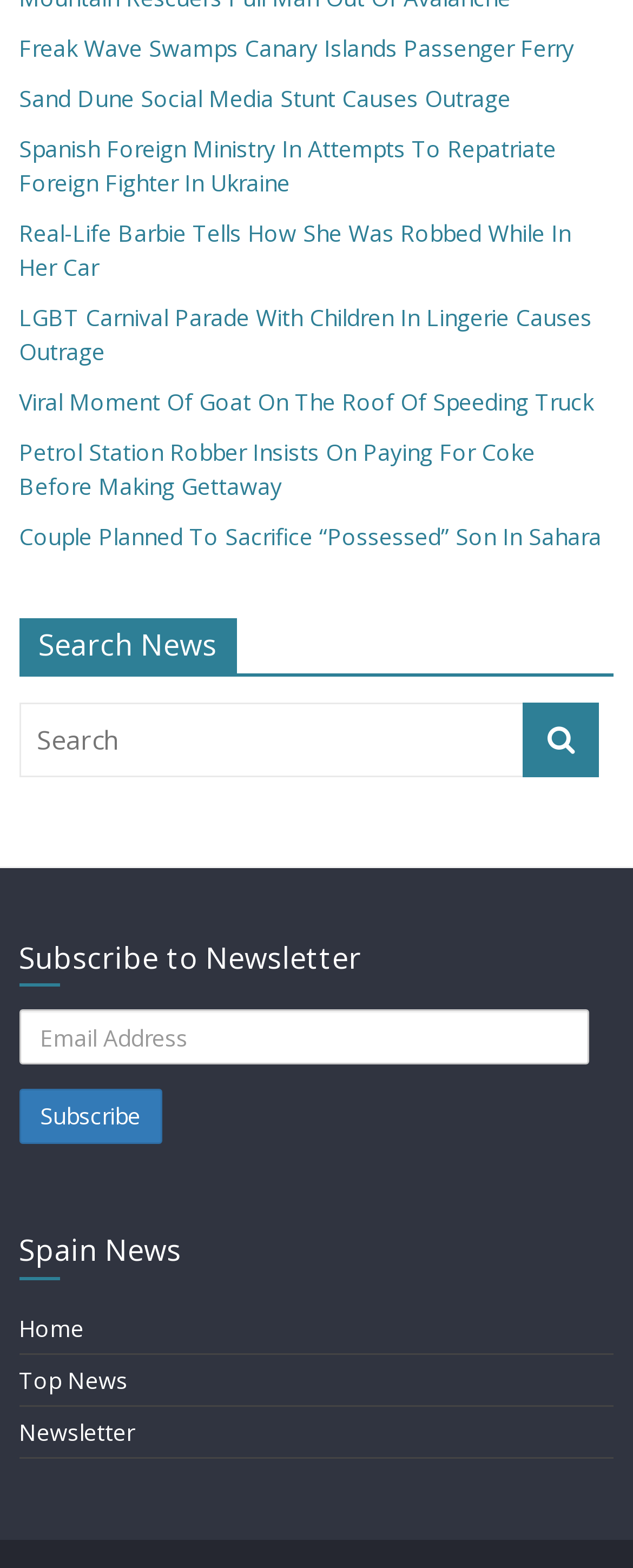What type of news is featured in the third section?
Look at the image and construct a detailed response to the question.

The third section has a heading 'Spain News' and contains links to news articles, indicating that it features news related to Spain.